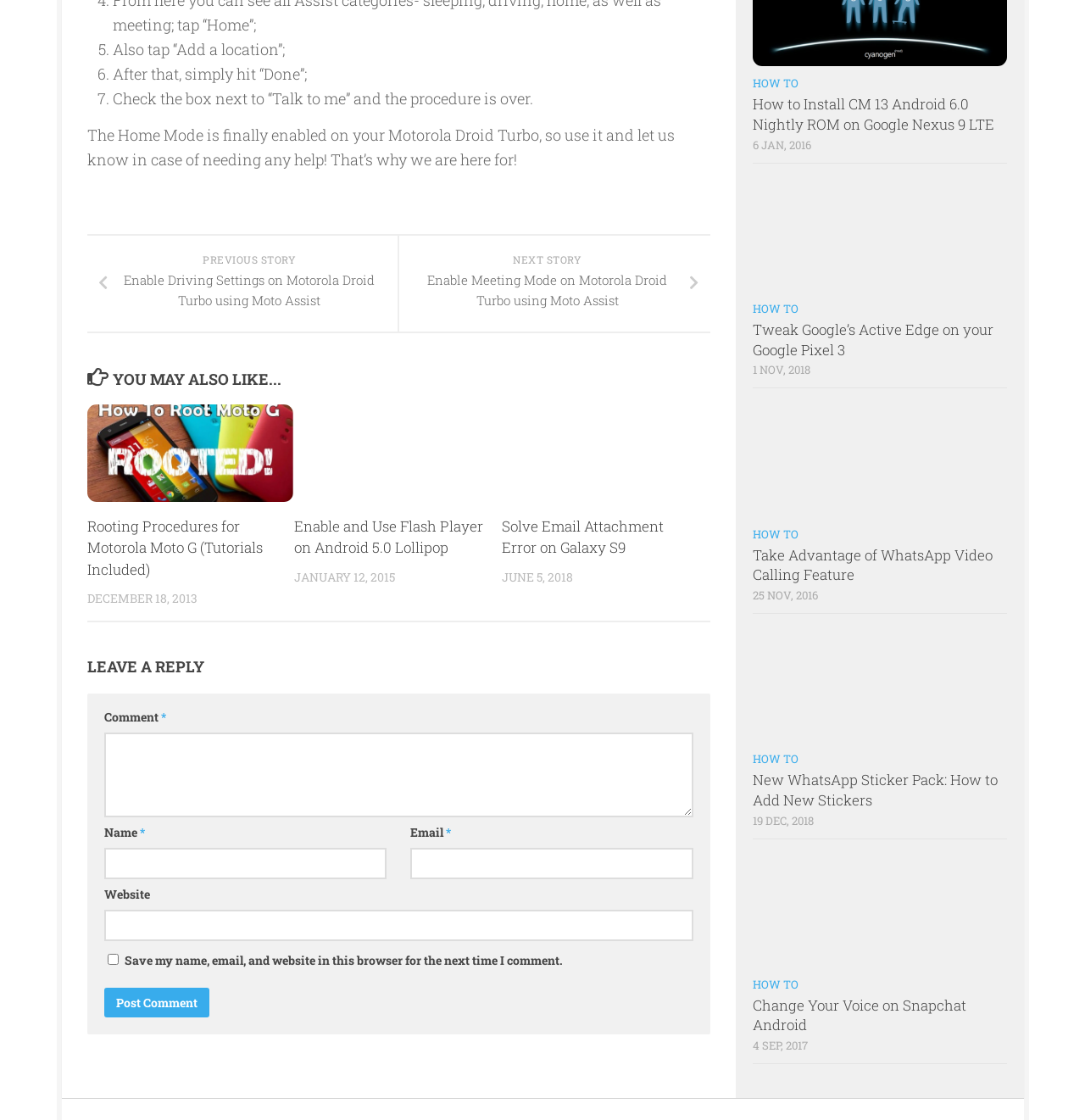Answer succinctly with a single word or phrase:
What is the purpose of the checkbox in the comment section?

Save my name, email, and website in this browser